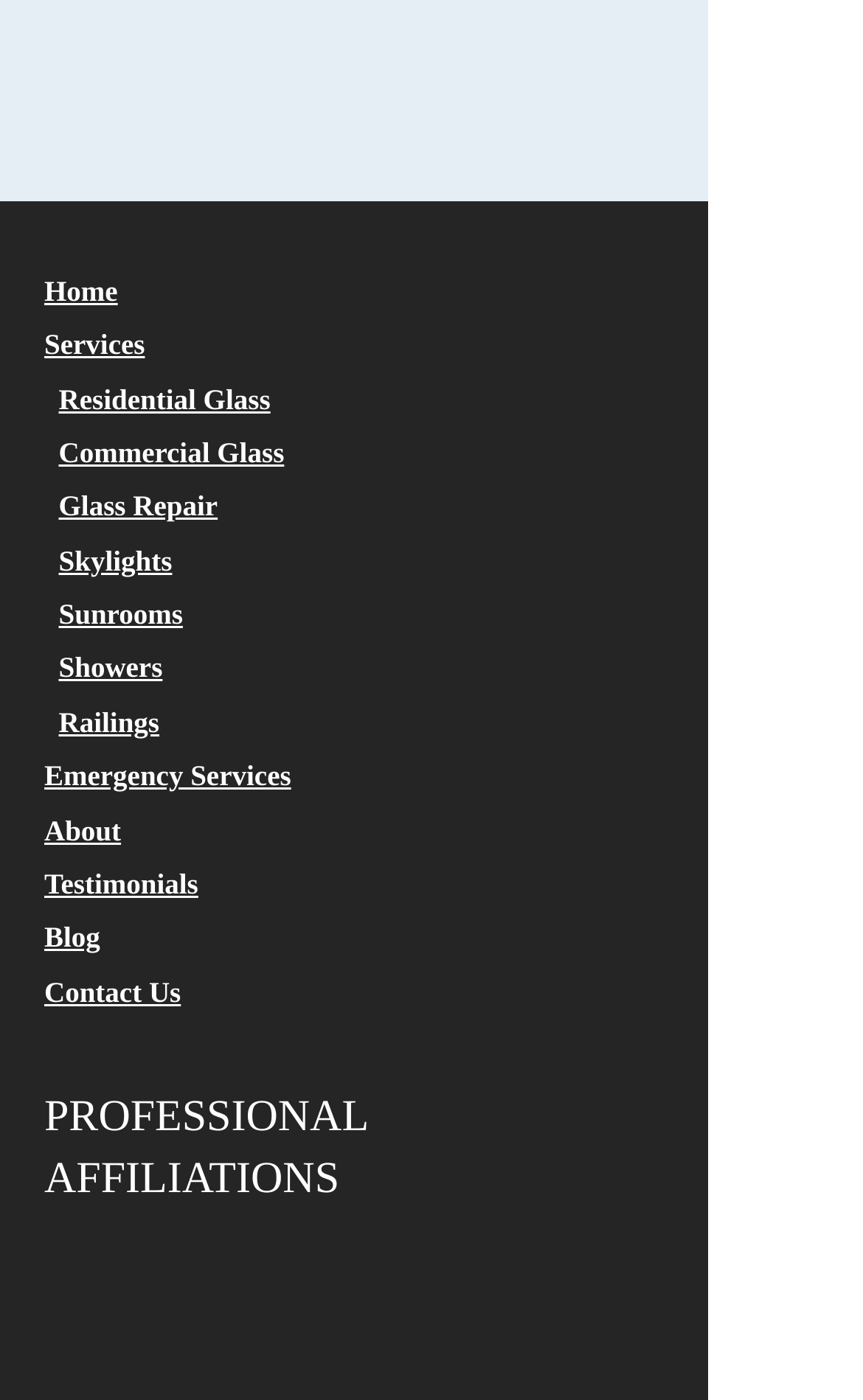Bounding box coordinates are given in the format (top-left x, top-left y, bottom-right x, bottom-right y). All values should be floating point numbers between 0 and 1. Provide the bounding box coordinate for the UI element described as: Railings

[0.068, 0.504, 0.185, 0.527]